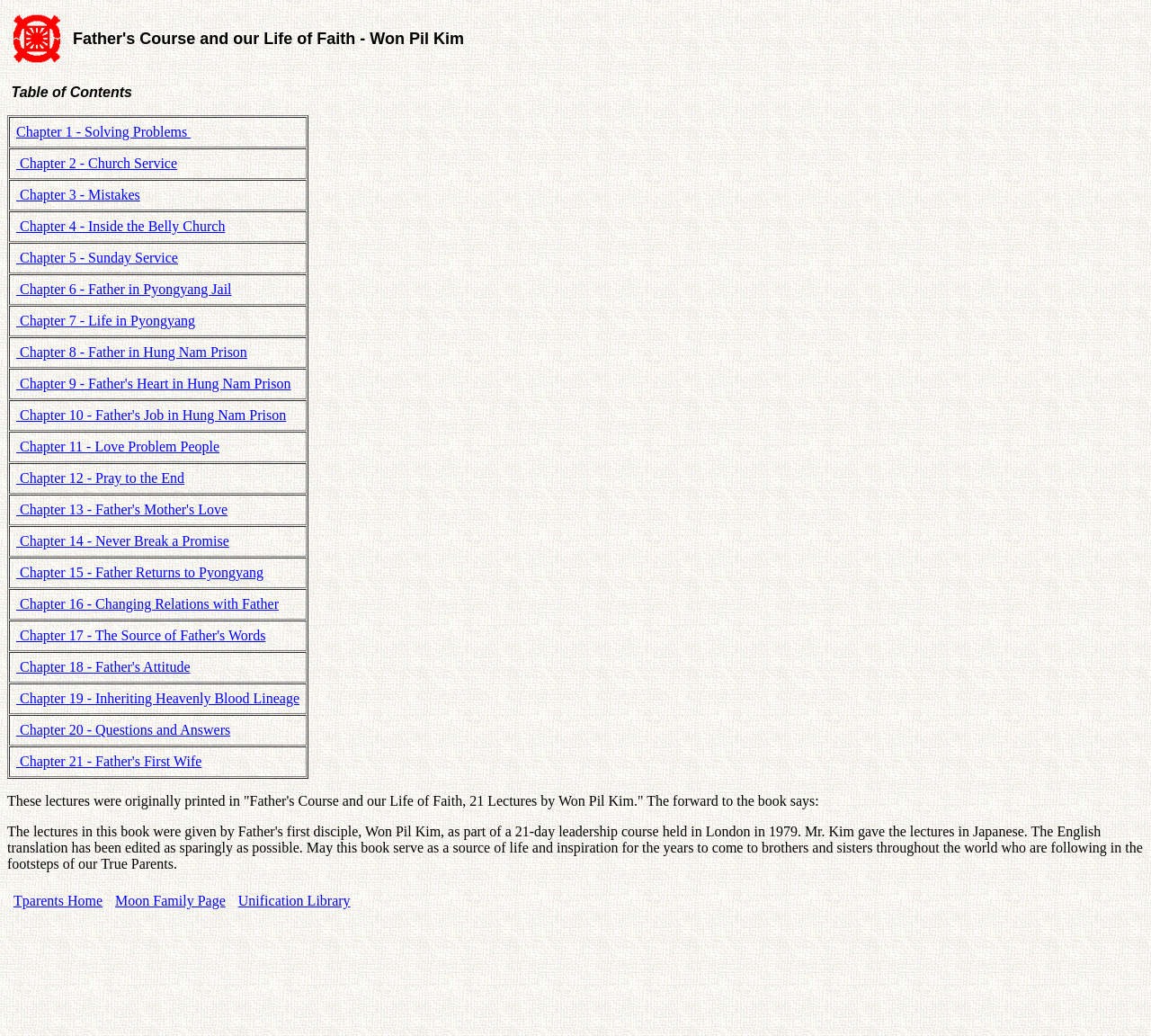Please provide a comprehensive response to the question based on the details in the image: How many chapters are there in Father's Course?

I counted the number of links in the table of contents, and there are 21 chapters in total, from Chapter 1 - Solving Problems to Chapter 21 - Father's First Wife.